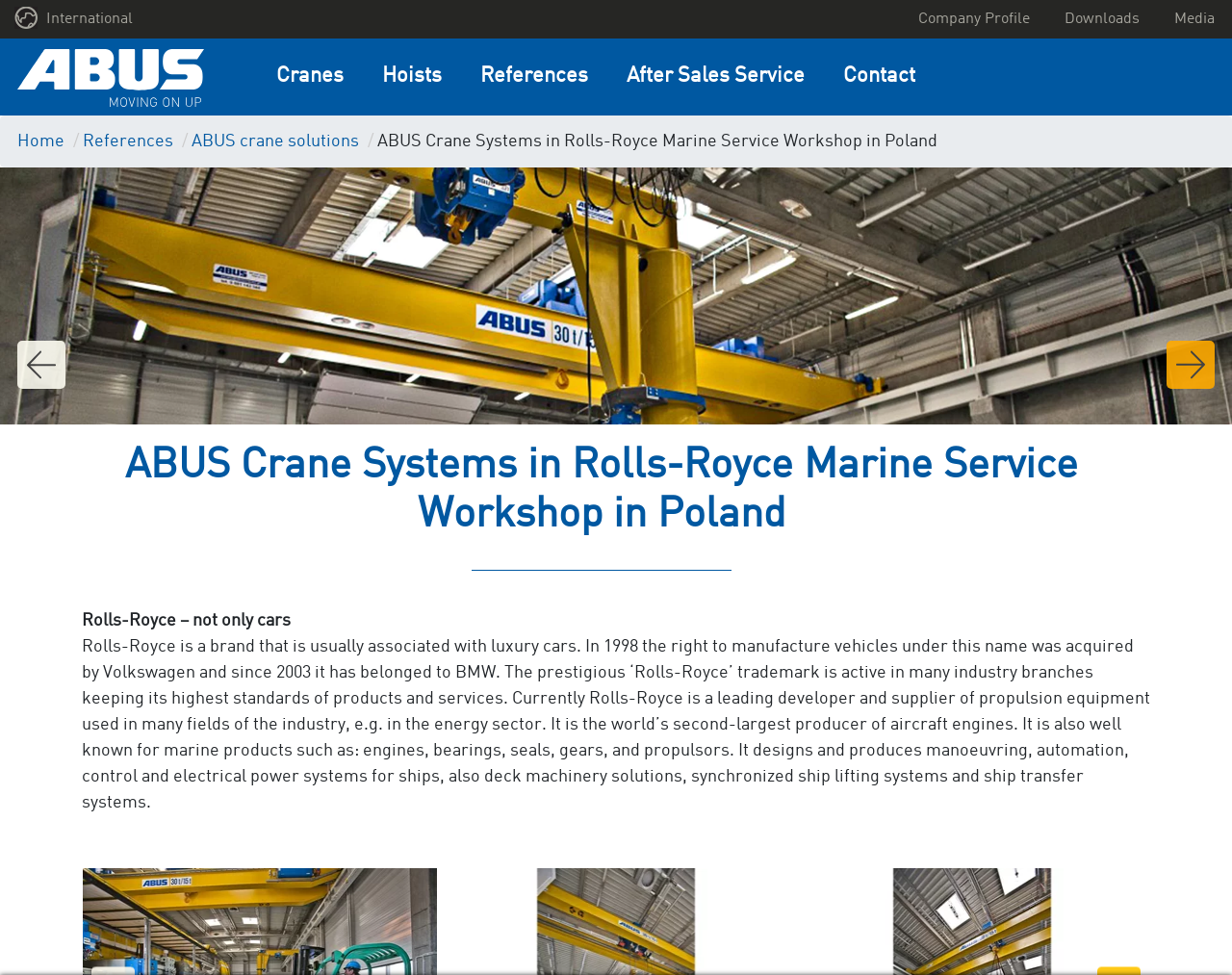Please identify the coordinates of the bounding box for the clickable region that will accomplish this instruction: "Choose your country".

[0.012, 0.0, 0.168, 0.039]